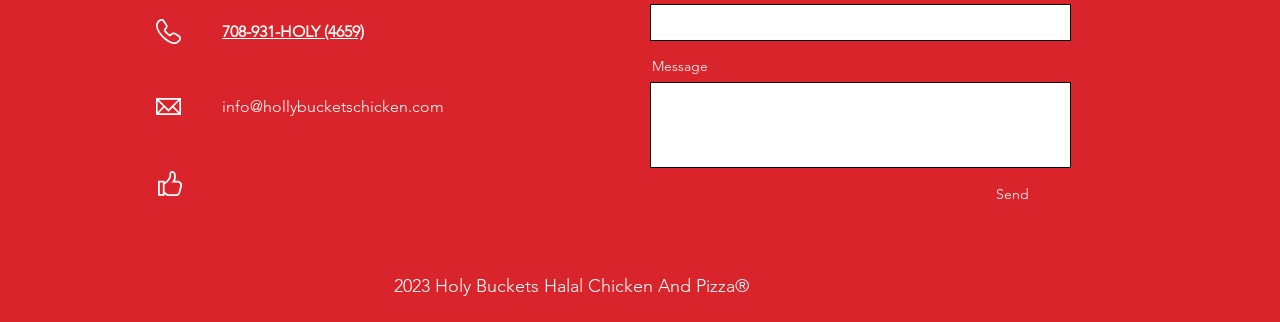Answer the question using only a single word or phrase: 
What is the company's email address?

info@hollybucketschicken.com